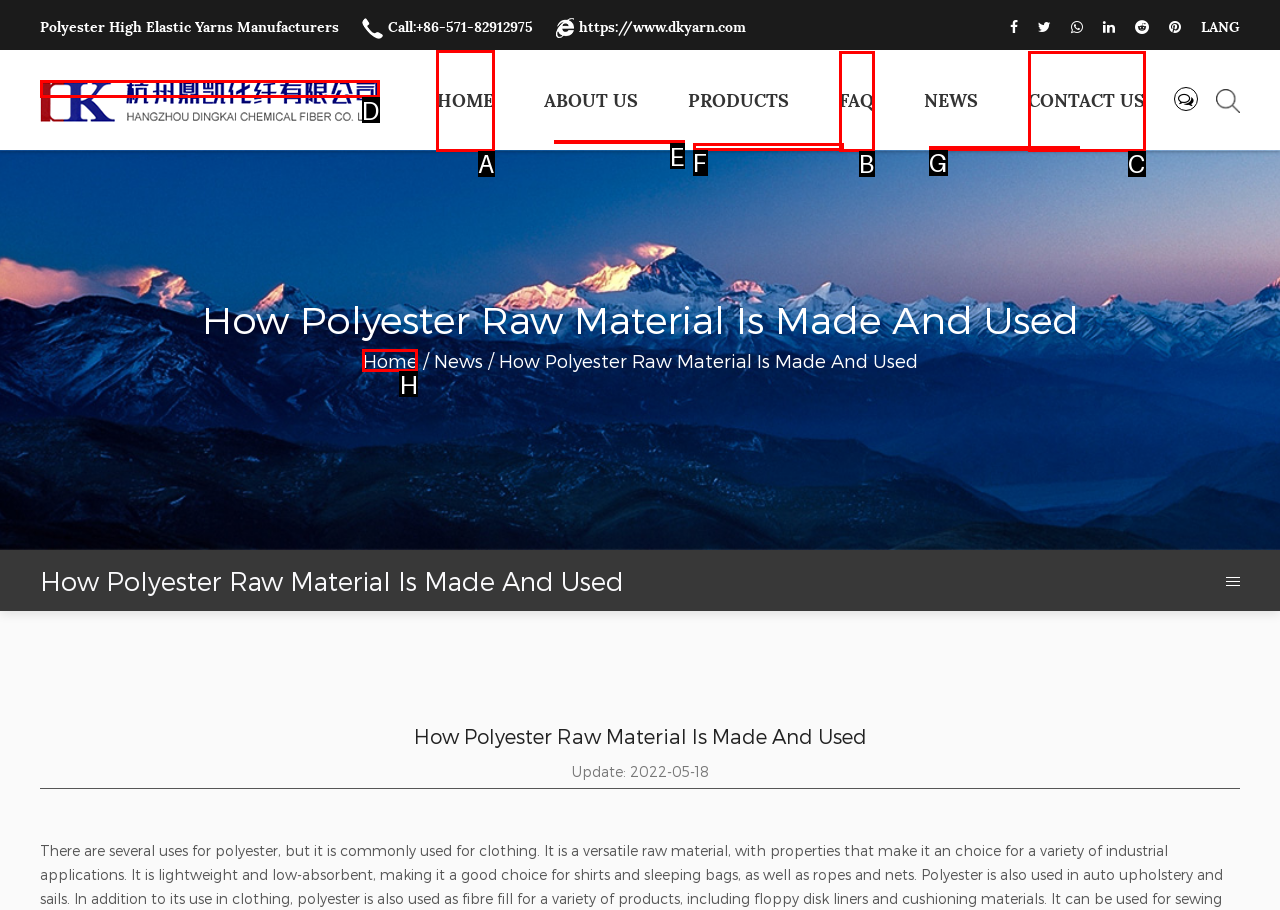Select the appropriate letter to fulfill the given instruction: Click on the 'HOME' link
Provide the letter of the correct option directly.

A